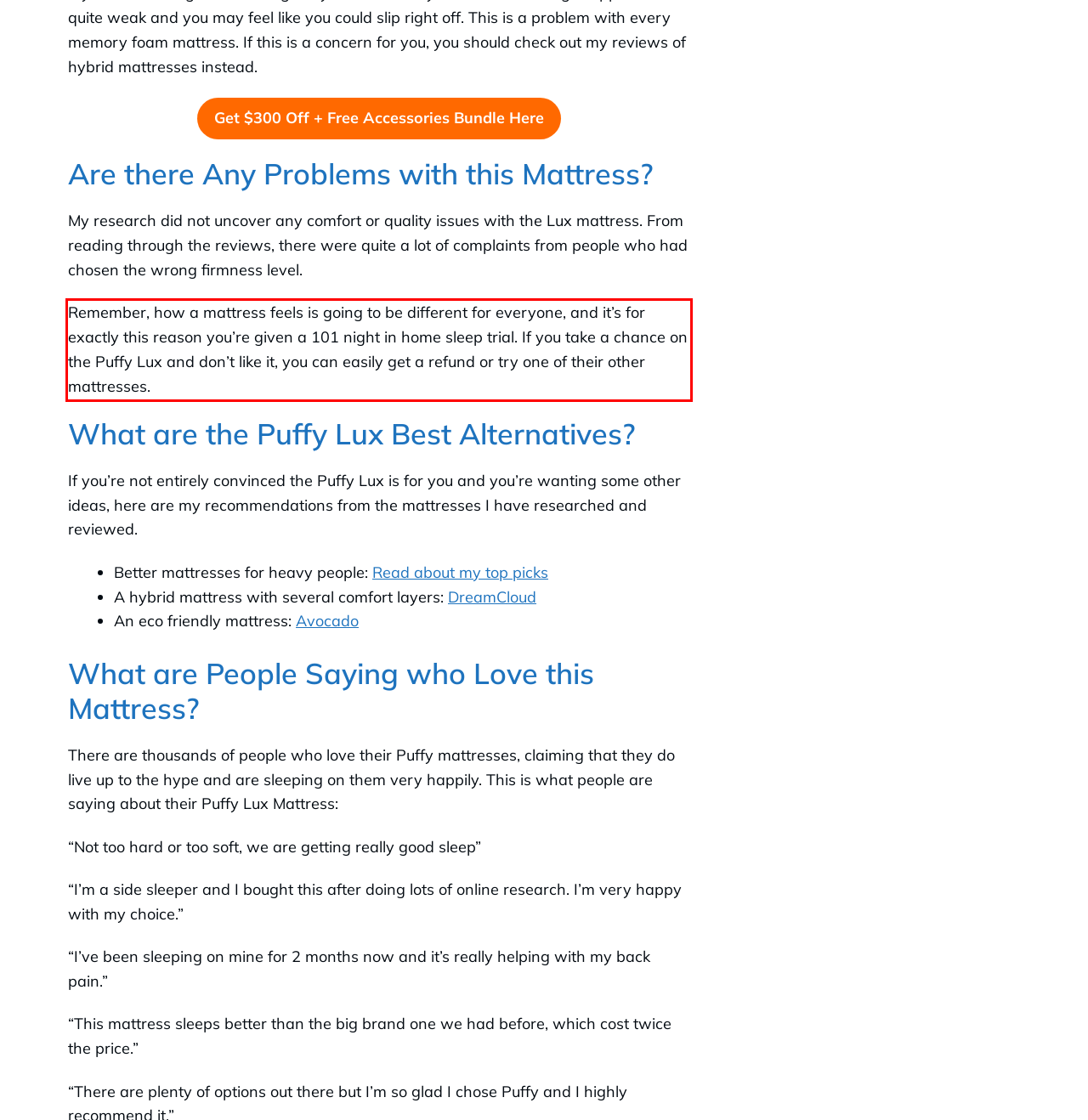With the given screenshot of a webpage, locate the red rectangle bounding box and extract the text content using OCR.

Remember, how a mattress feels is going to be different for everyone, and it’s for exactly this reason you’re given a 101 night in home sleep trial. If you take a chance on the Puffy Lux and don’t like it, you can easily get a refund or try one of their other mattresses.